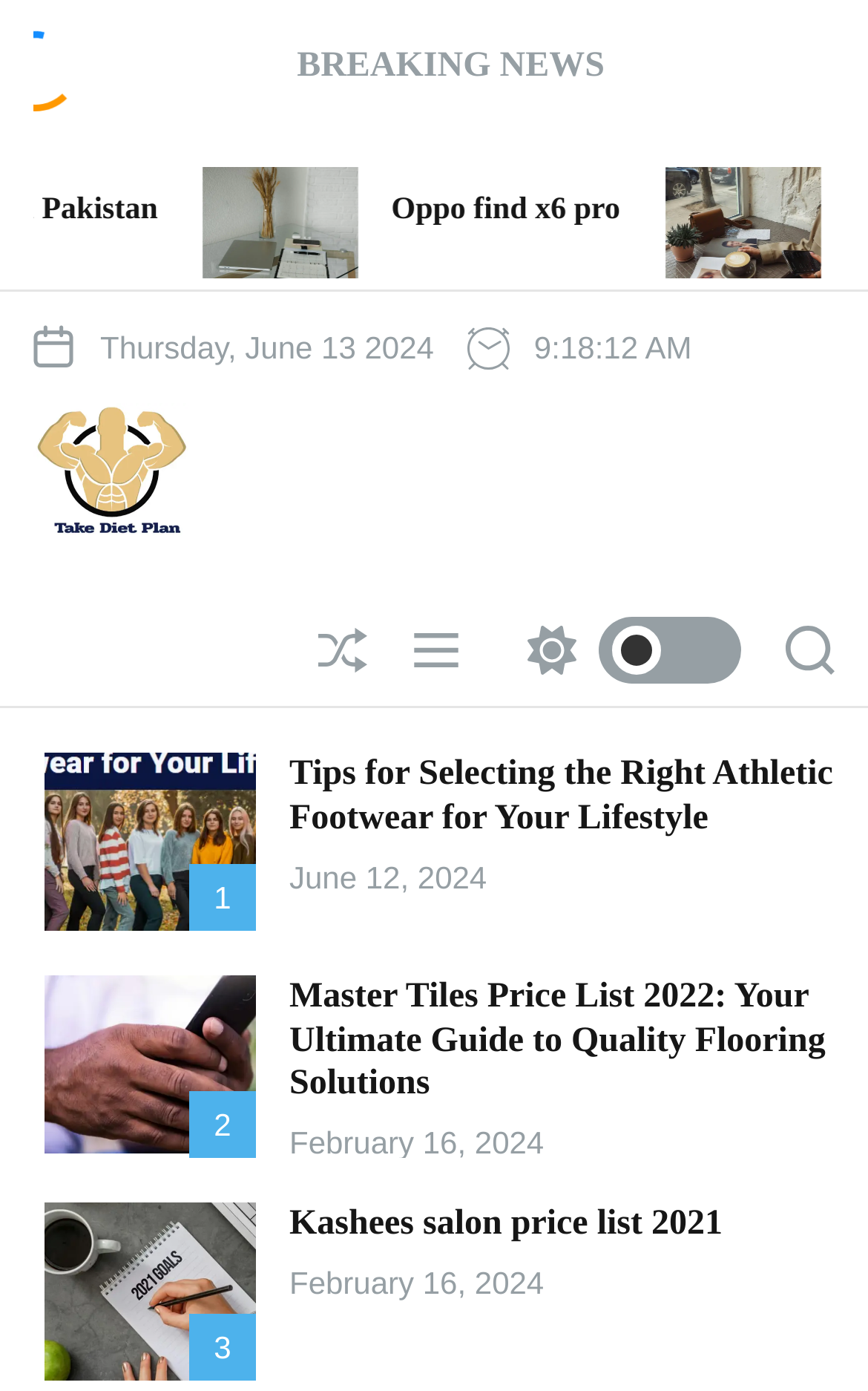Produce an extensive caption that describes everything on the webpage.

The webpage appears to be a news or blog website, with a focus on various topics. At the top, there is a heading that reads "BREAKING NEWS". Below this, there is an article with a link to "Oppo f21 pro price in Pakistan 2022", accompanied by an image. The article also has a link to the same topic, but with a different bounding box, suggesting it may be a duplicate or related link.

To the right of the "BREAKING NEWS" heading, there is a section displaying the current date and time, "Thursday, June 13 2024, 17:00 AM". Below this, there are three links to "Take Diet Plan", each with a different bounding box, suggesting they may be related links or duplicates.

On the top-right corner, there are three buttons: "Shuffle", "Menu", and "light", which appears to be a toggle button for switching color modes. Next to these buttons, there is a search button.

The main content of the webpage is divided into three sections, each containing an article with a heading, link, and image. The articles are about "Tips for Selecting the Right Athletic Footwear for Your Lifestyle", "Master Tiles Price List 2022: Your Ultimate Guide to Quality Flooring Solutions", and "Kashees salon price list 2021", respectively. Each article has a link to the topic, accompanied by an image, and a heading that summarizes the topic. Below each heading, there is a timestamp indicating when the article was published.